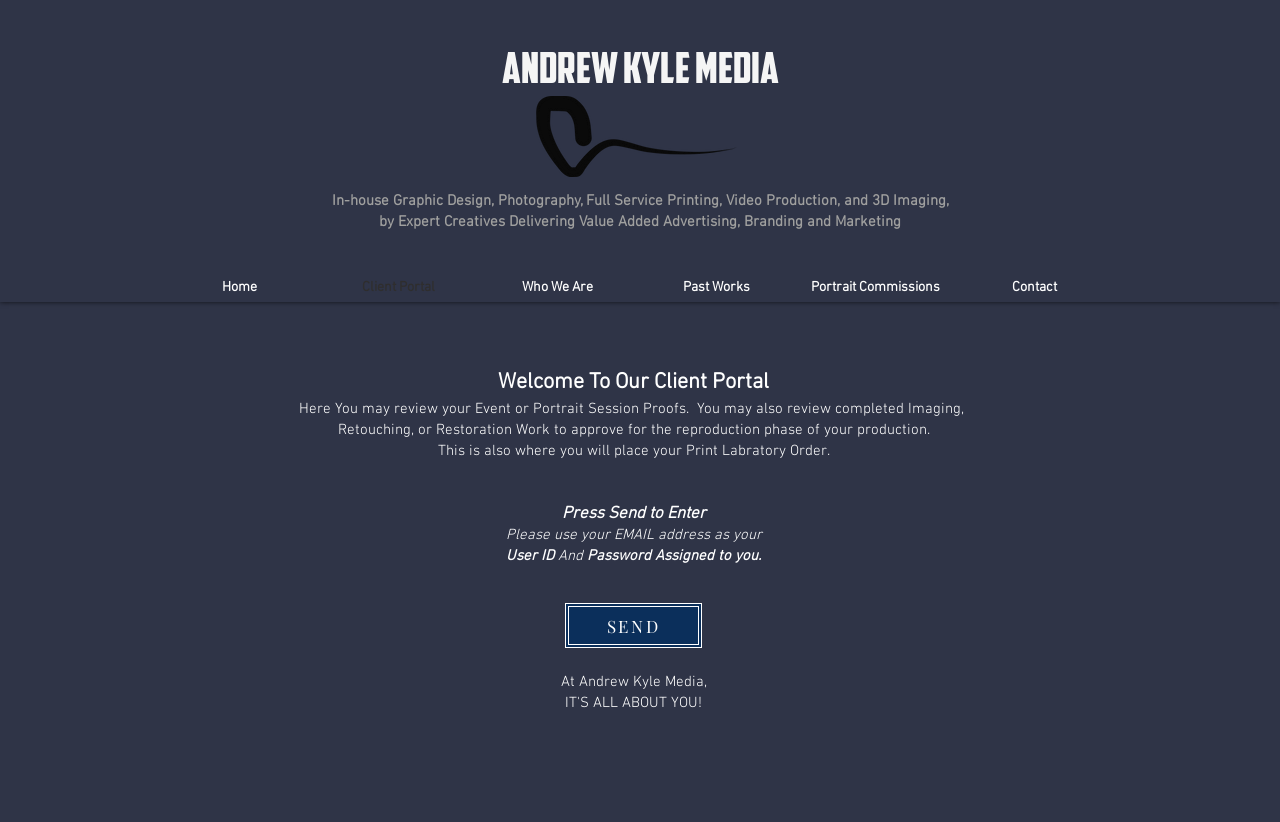Is there a logo or signature on the page?
Refer to the image and provide a one-word or short phrase answer.

Yes